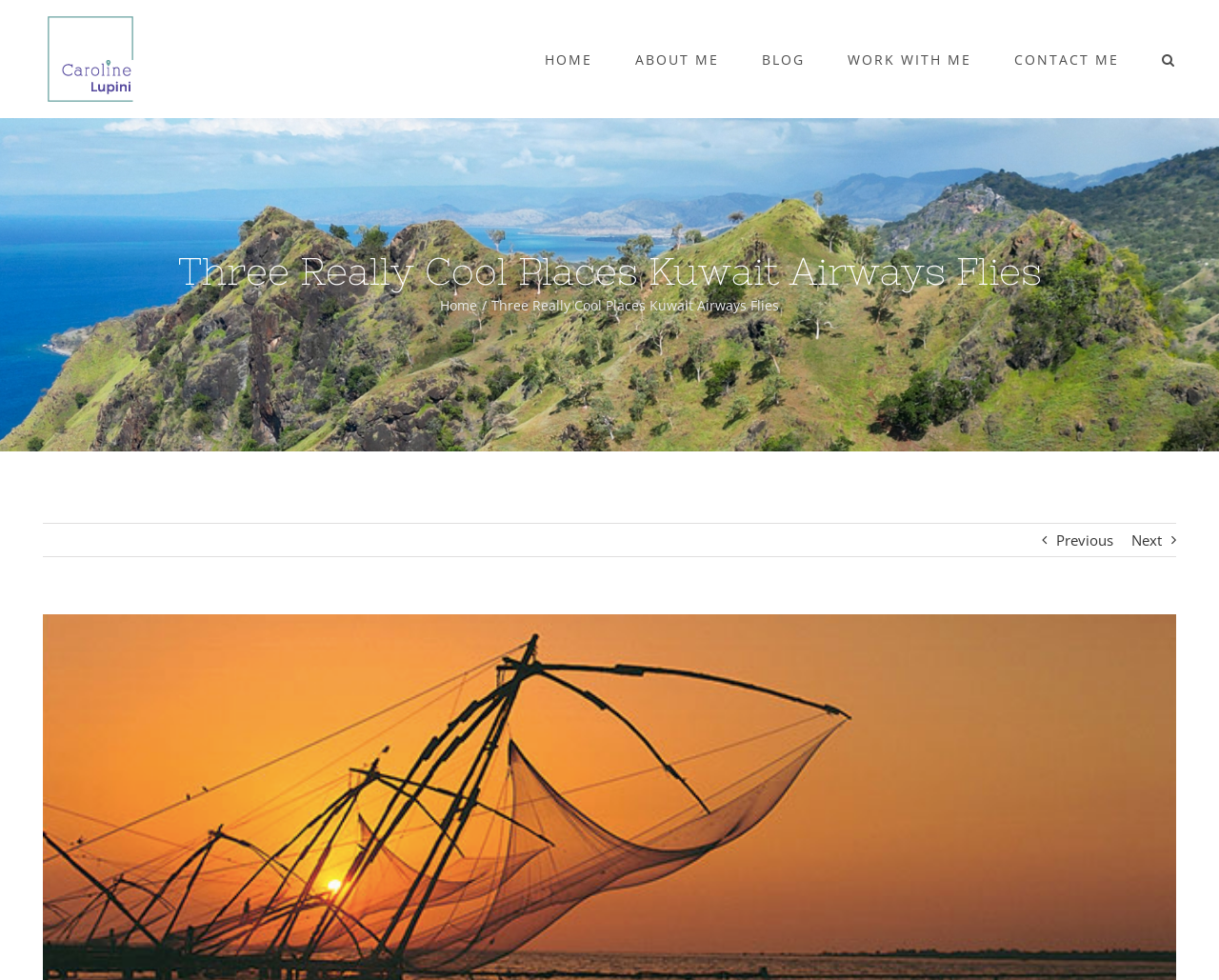Using the webpage screenshot and the element description WORK WITH ME, determine the bounding box coordinates. Specify the coordinates in the format (top-left x, top-left y, bottom-right x, bottom-right y) with values ranging from 0 to 1.

[0.695, 0.012, 0.797, 0.109]